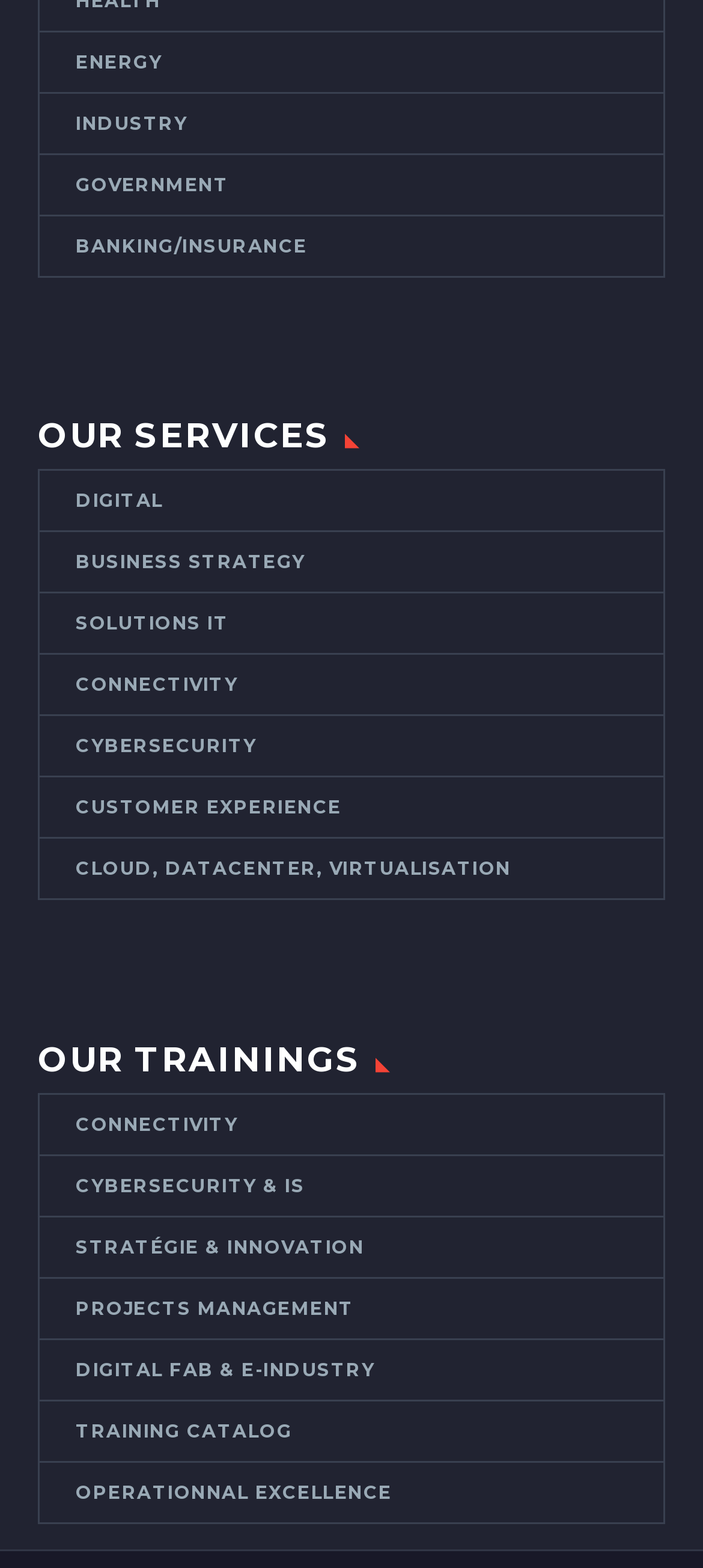Determine the bounding box coordinates for the element that should be clicked to follow this instruction: "View OUR SERVICES". The coordinates should be given as four float numbers between 0 and 1, in the format [left, top, right, bottom].

[0.054, 0.261, 0.946, 0.299]